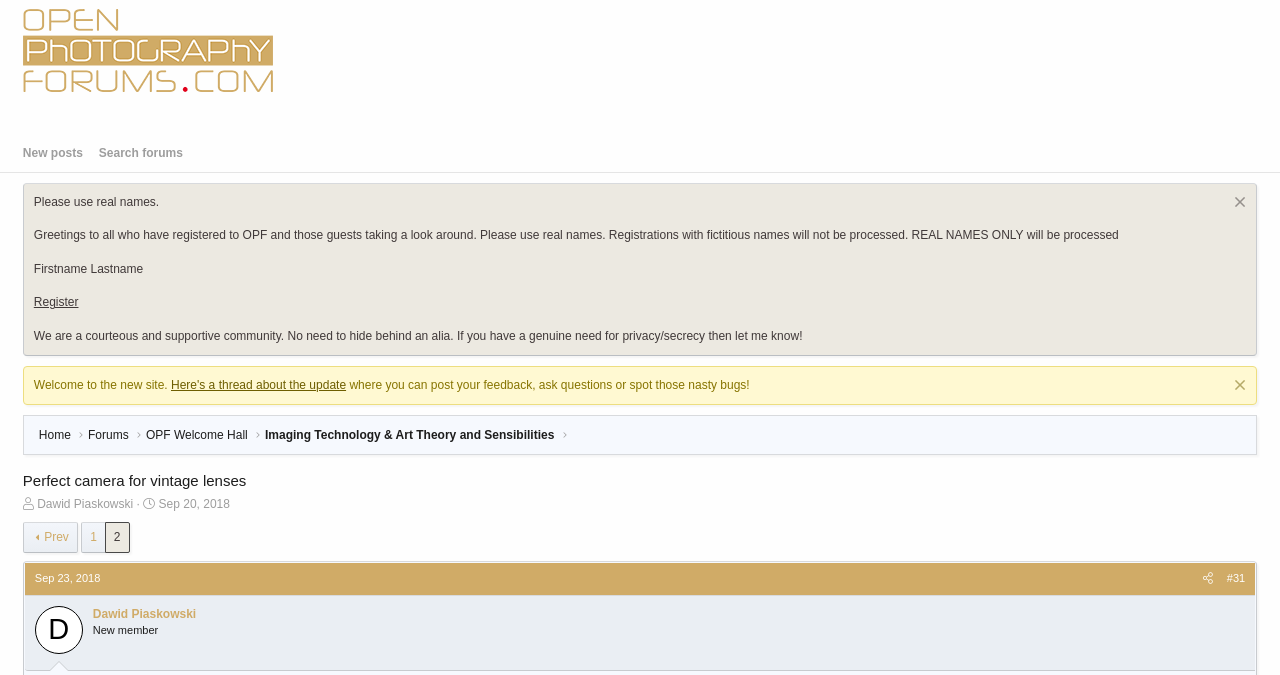Find the bounding box coordinates for the area that should be clicked to accomplish the instruction: "Subscribe to FDIC alerts".

None